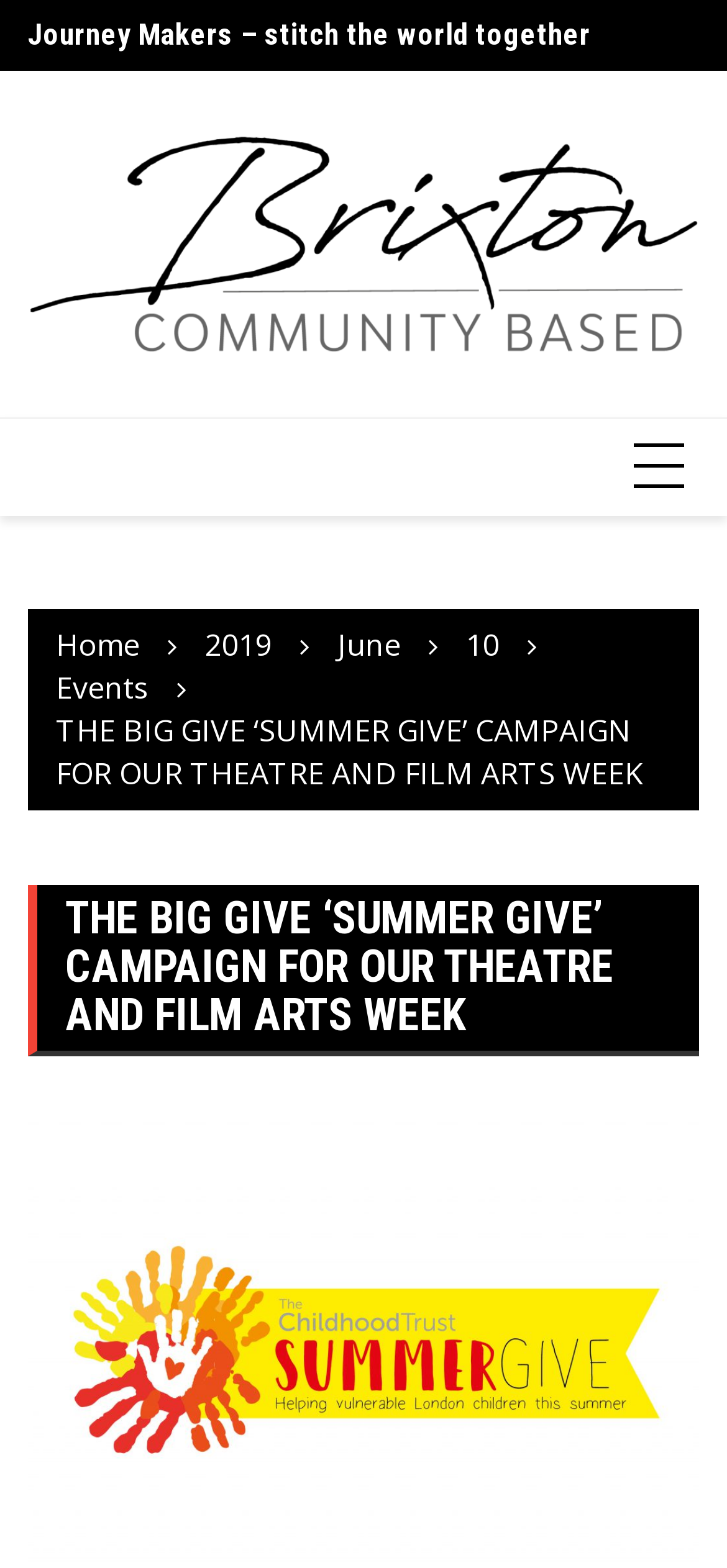Reply to the question with a single word or phrase:
What is the theme of the 'Journey Makers' link?

stitch the world together